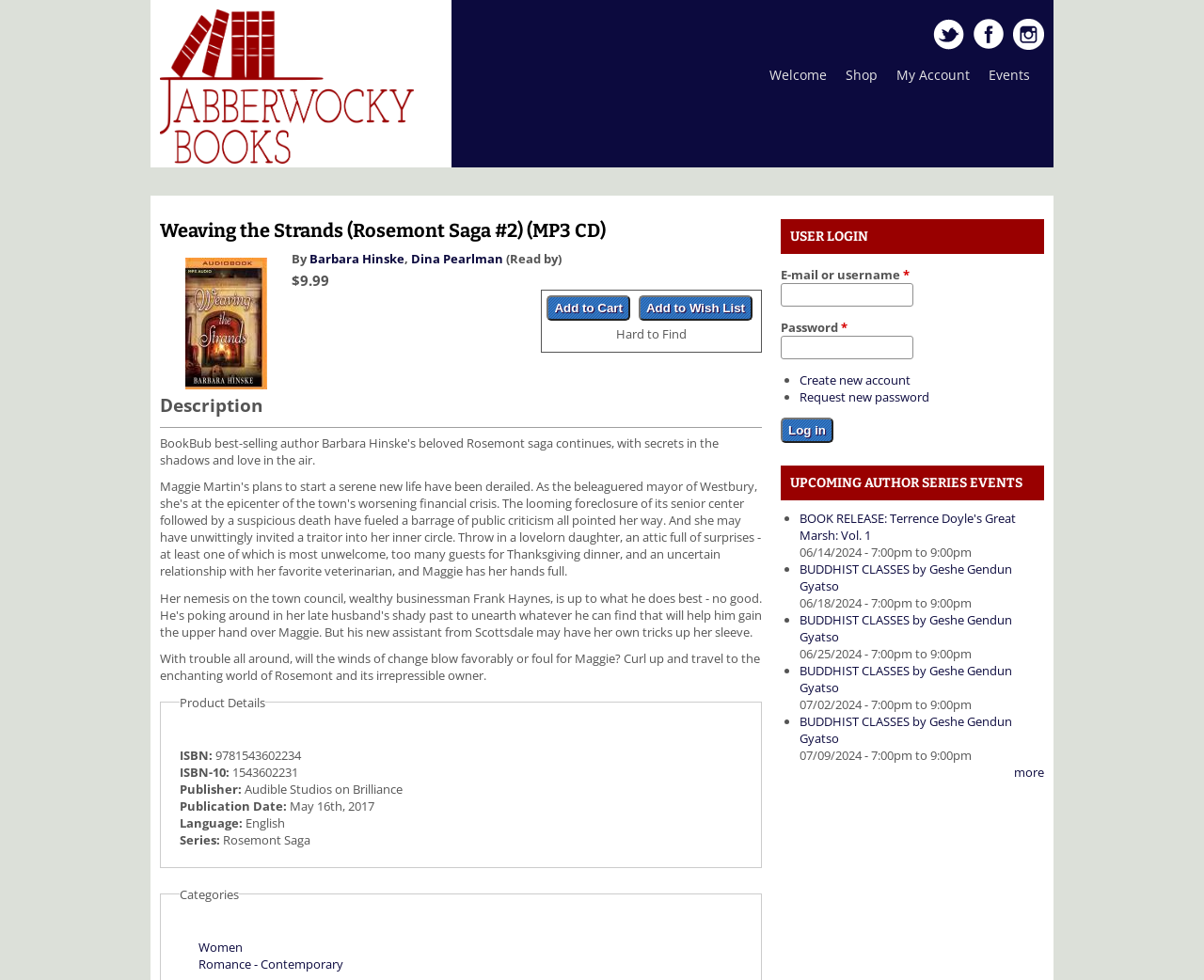Determine the bounding box coordinates of the clickable region to follow the instruction: "Search for books by author Barbara Hinske".

[0.257, 0.255, 0.336, 0.273]